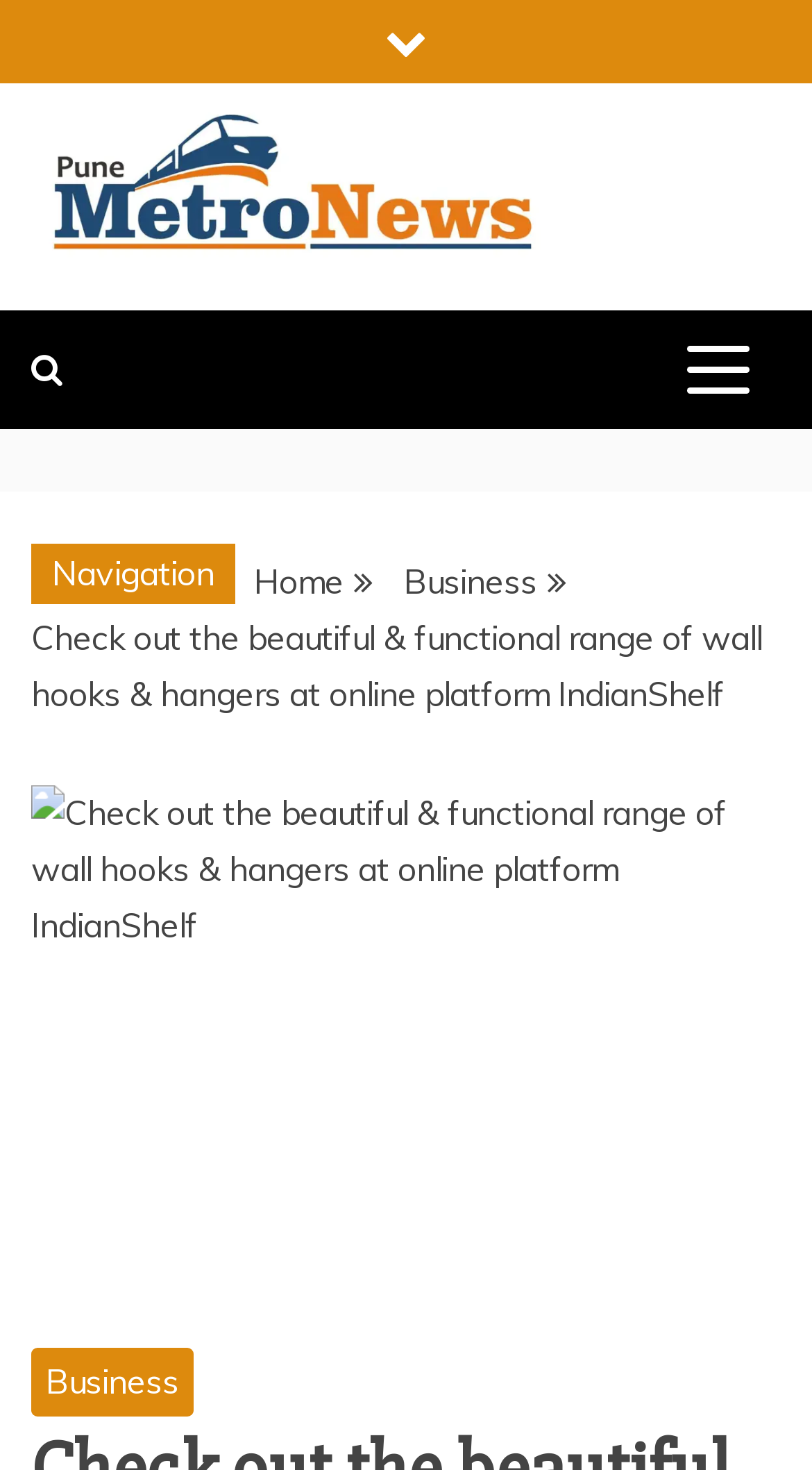What is the name of the news section?
Please answer using one word or phrase, based on the screenshot.

Pune Metro News